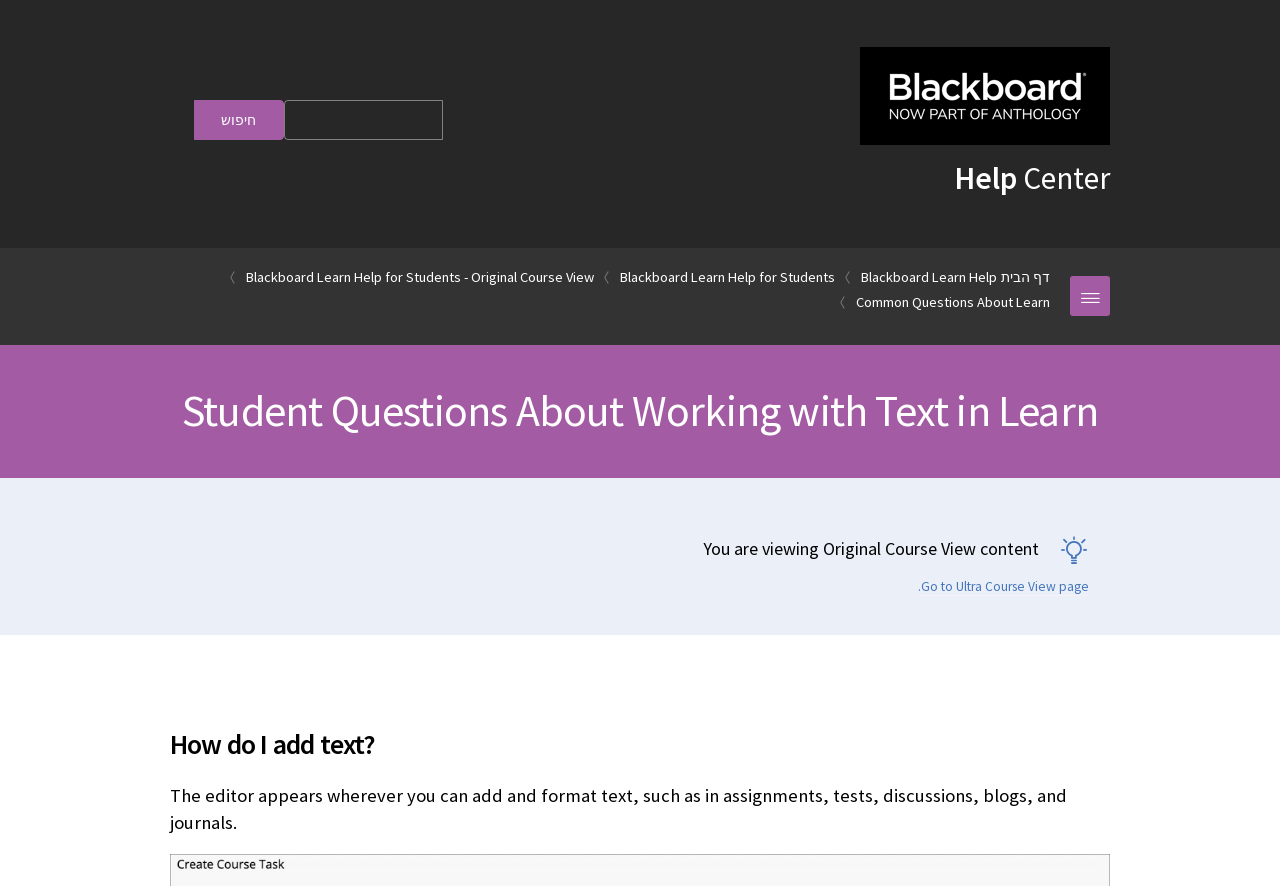Locate and provide the bounding box coordinates for the HTML element that matches this description: "parent_node: Search Query name="q"".

[0.222, 0.113, 0.346, 0.158]